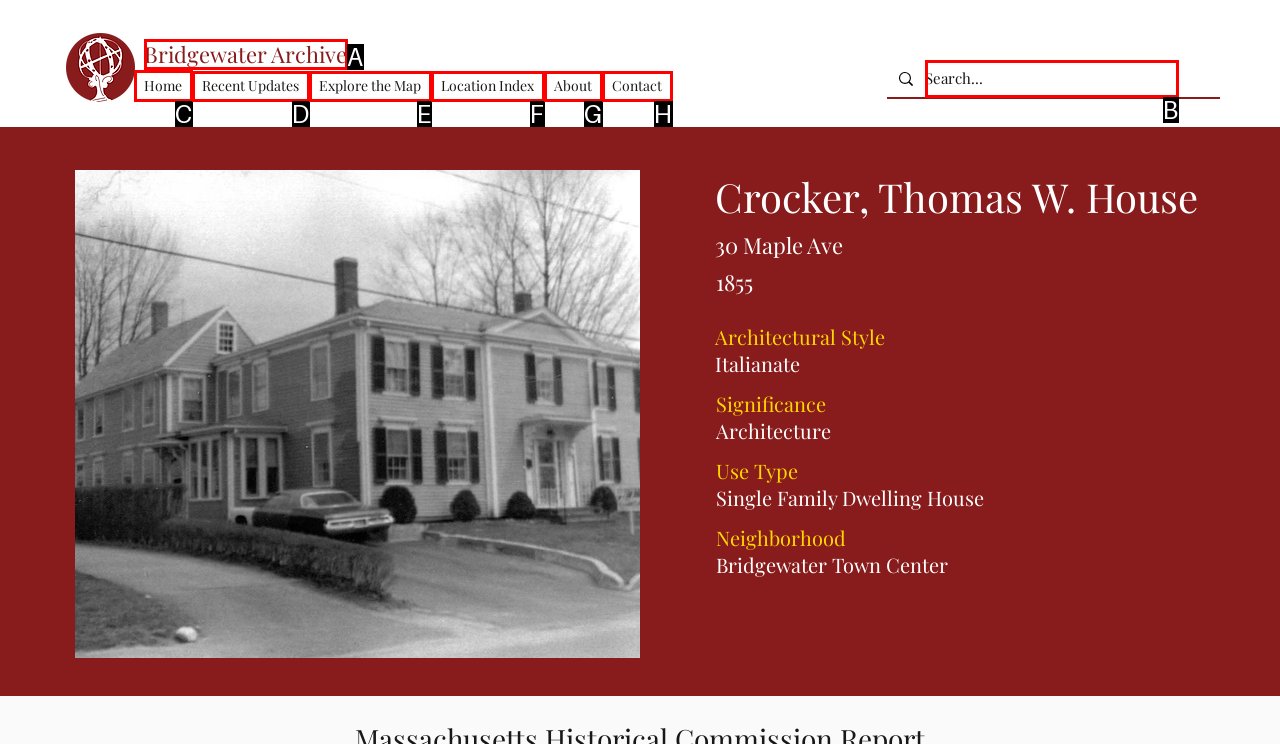Choose the HTML element you need to click to achieve the following task: Go to the Home page
Respond with the letter of the selected option from the given choices directly.

C